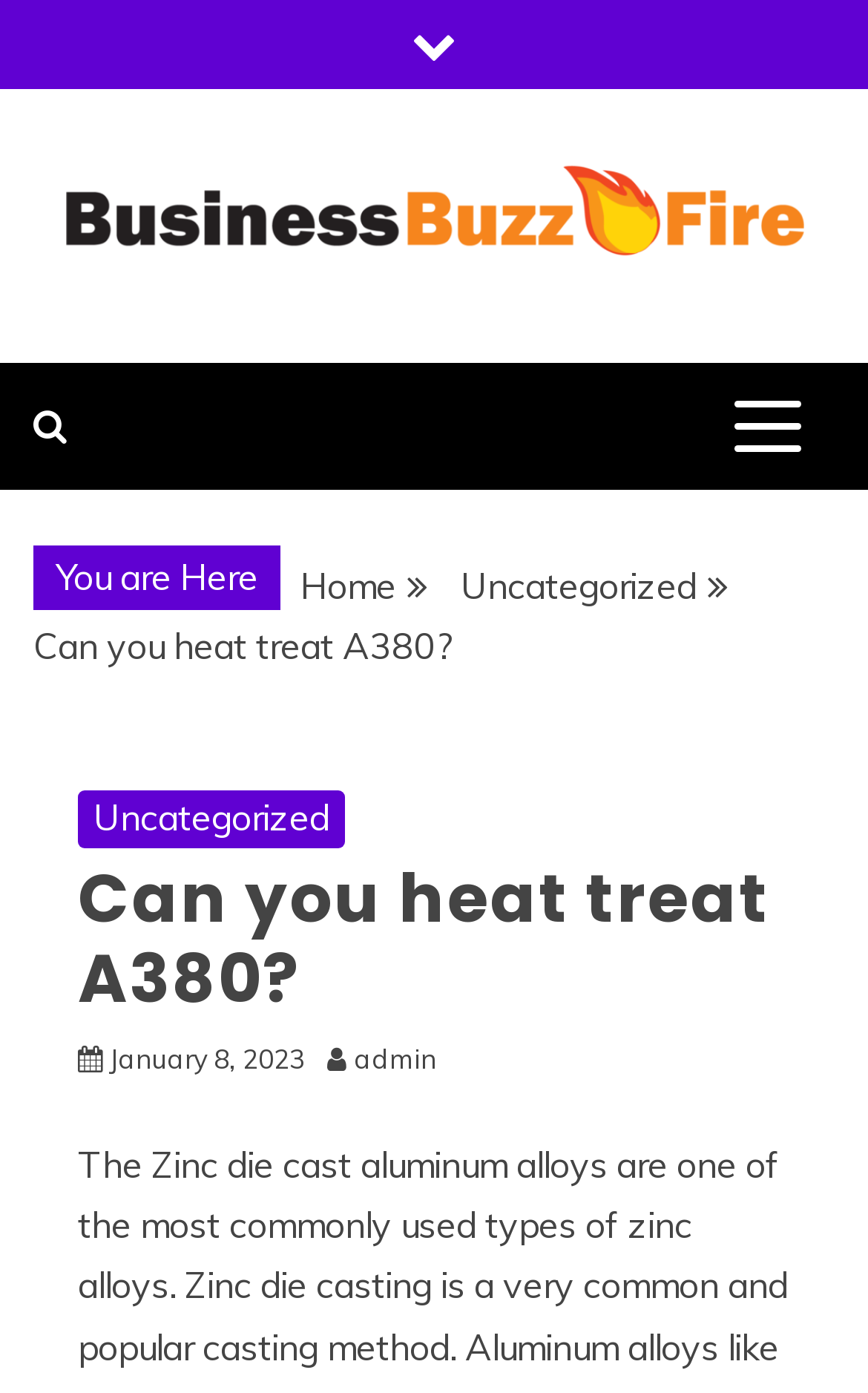Find the bounding box coordinates of the UI element according to this description: "January 8, 2023January 8, 2023".

[0.126, 0.747, 0.351, 0.771]